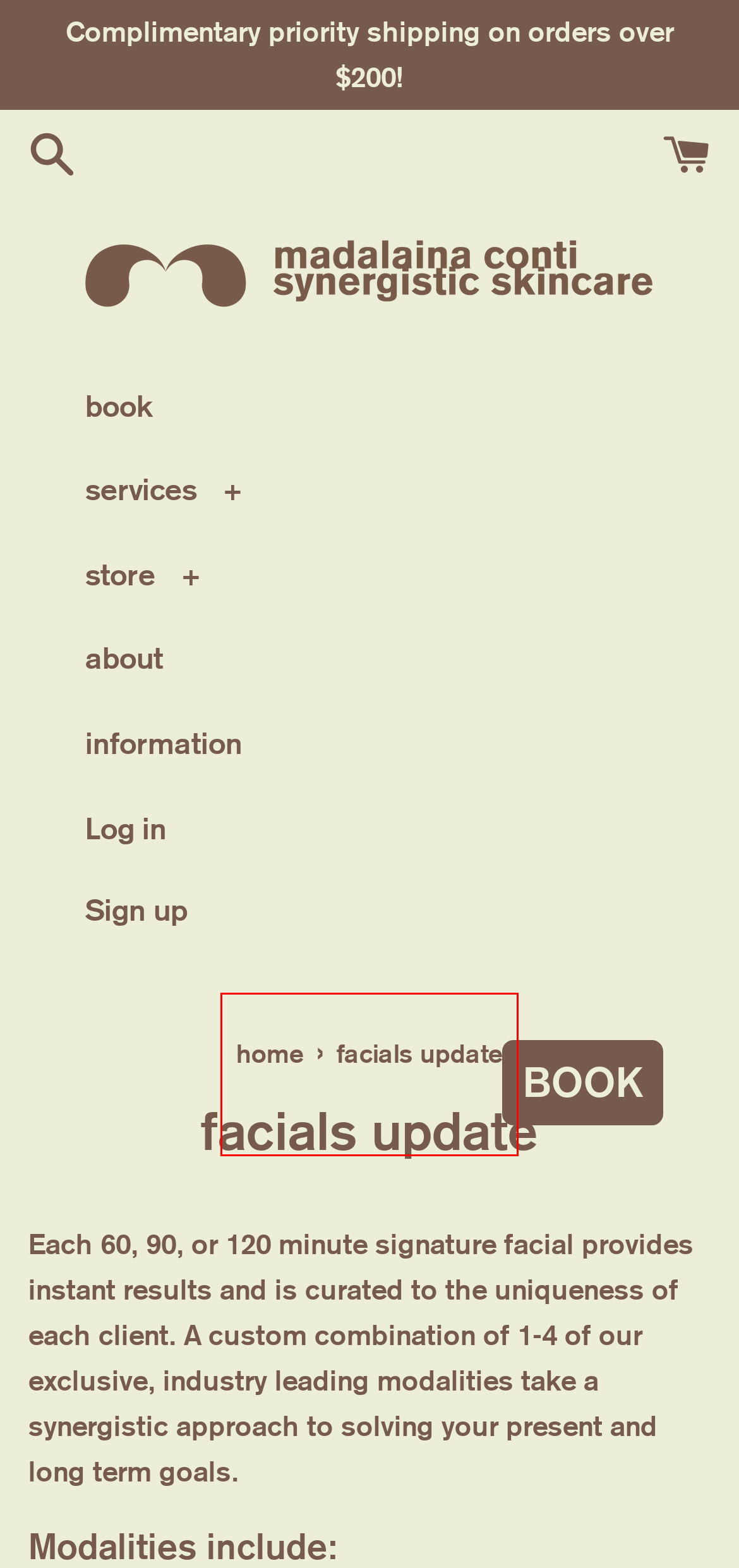Analyze the screenshot of the webpage that features a red bounding box and recognize the text content enclosed within this red bounding box.

*** Other medical conditions not listed may require a Physician’s written approval. Pregnant clients may receive this service however, please note certain areas of the face and neck must be avoided for your safety. If you are ever unsure, please call or email us. We are happy to assist you in finding the safest treatment for you! ***